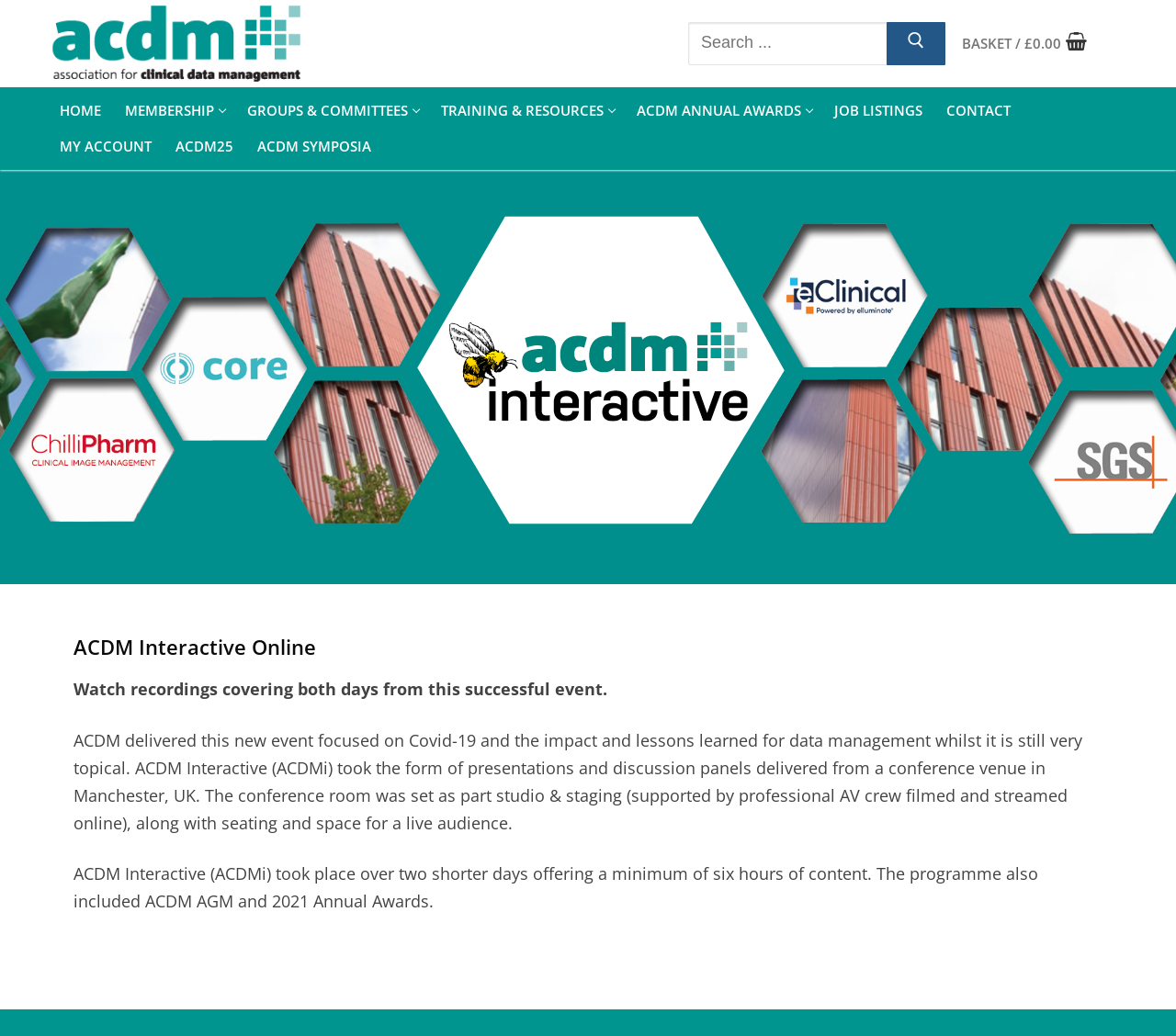What is the topic of the event described on the webpage?
Respond with a short answer, either a single word or a phrase, based on the image.

Covid-19